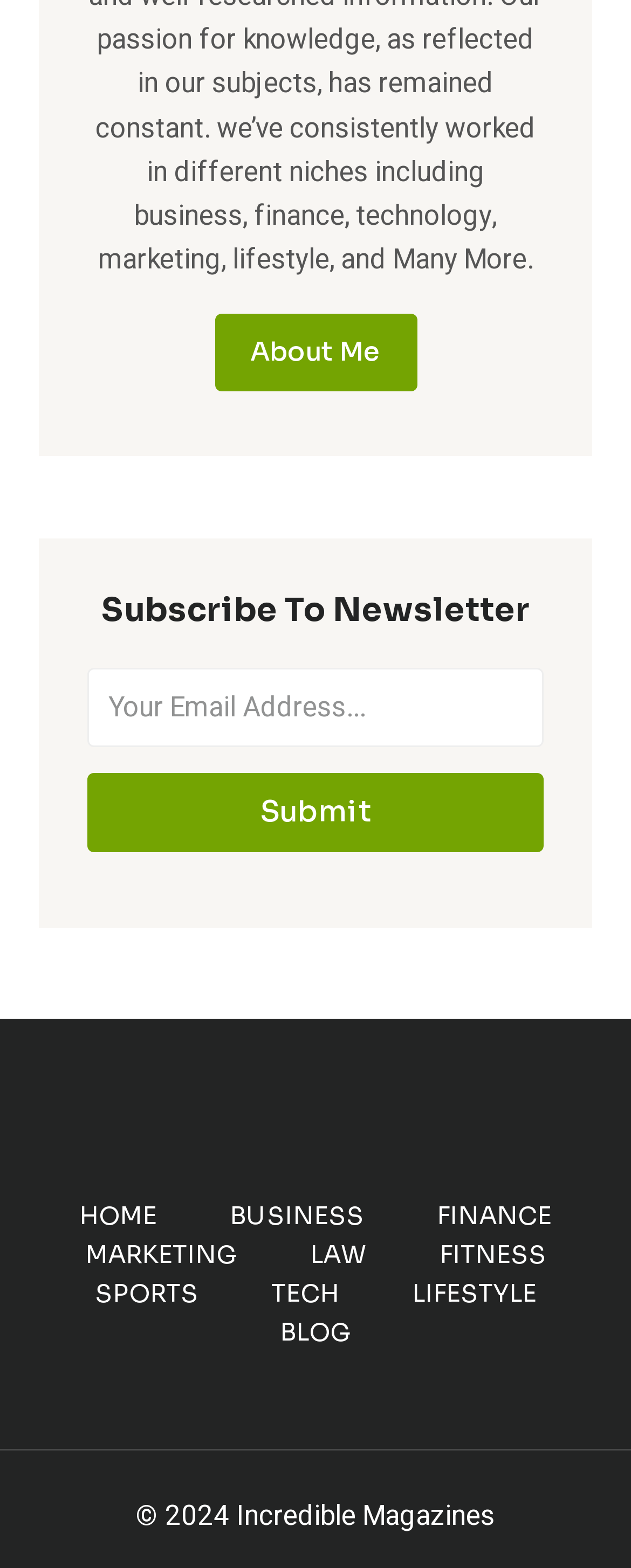Bounding box coordinates must be specified in the format (top-left x, top-left y, bottom-right x, bottom-right y). All values should be floating point numbers between 0 and 1. What are the bounding box coordinates of the UI element described as: Submit

[0.138, 0.493, 0.862, 0.543]